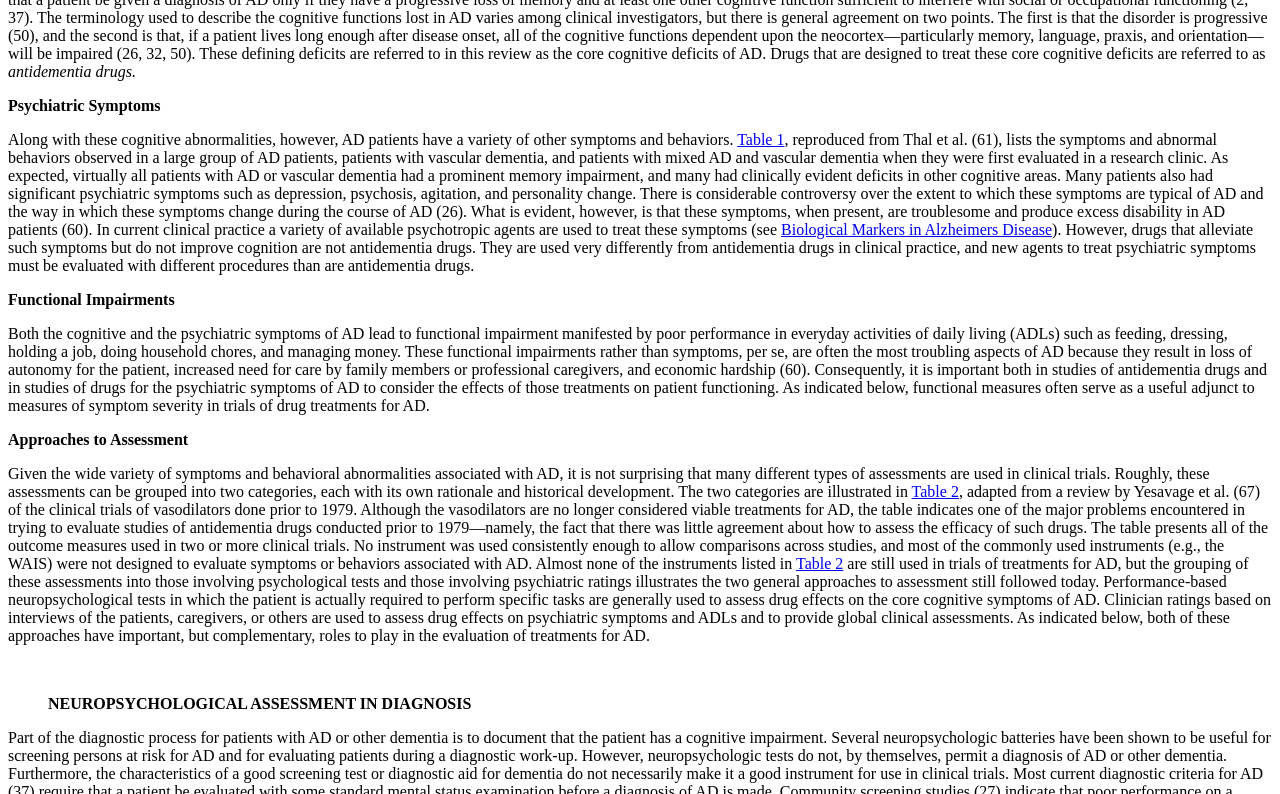Provide the bounding box coordinates for the UI element that is described as: "Biological Markers in Alzheimers Disease".

[0.61, 0.278, 0.822, 0.3]